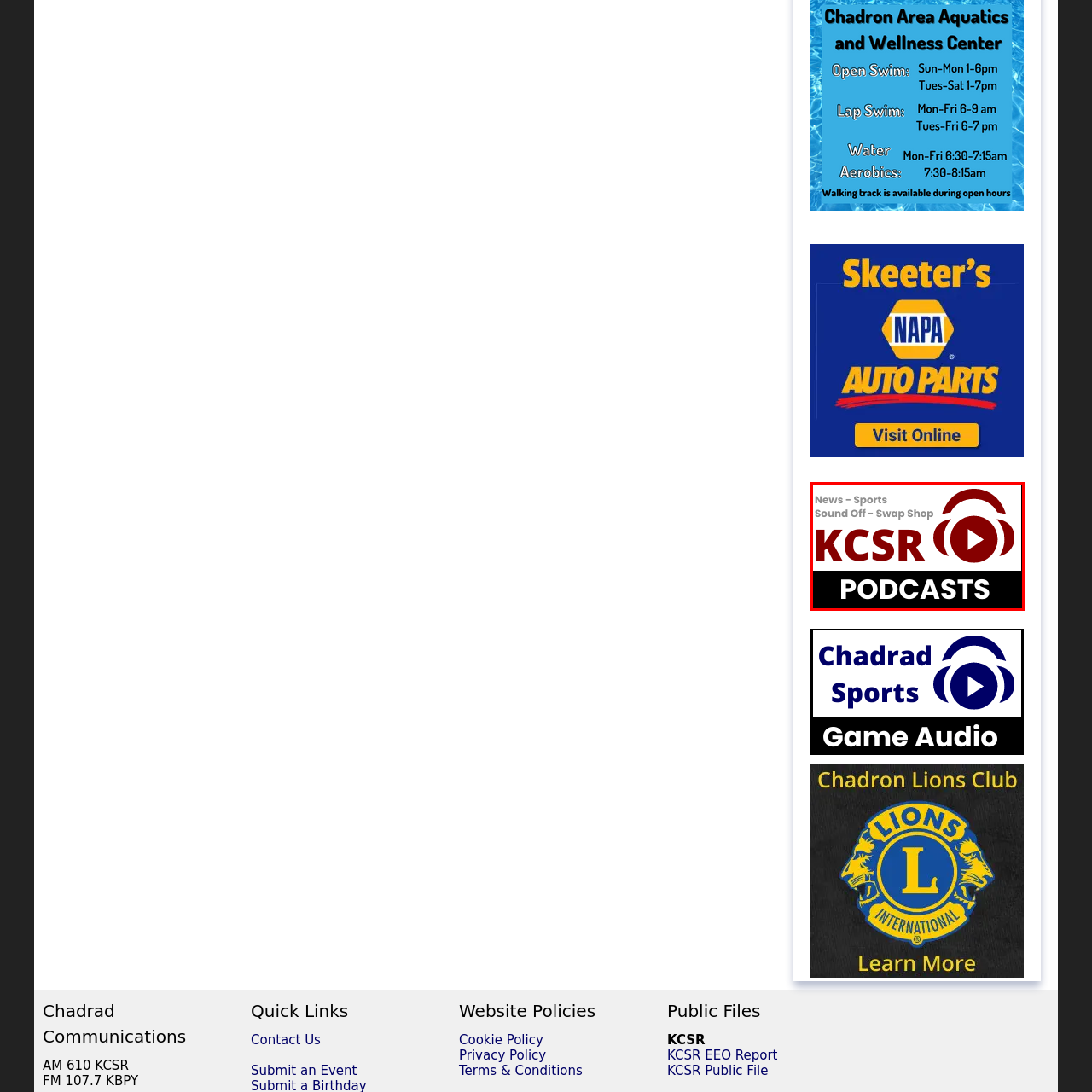What is the focus of the station?
Look closely at the image highlighted by the red bounding box and give a comprehensive answer to the question.

The tagline above the logo highlights the station's focus on 'News - Sports', indicating that the station primarily caters to news and sports-related content.